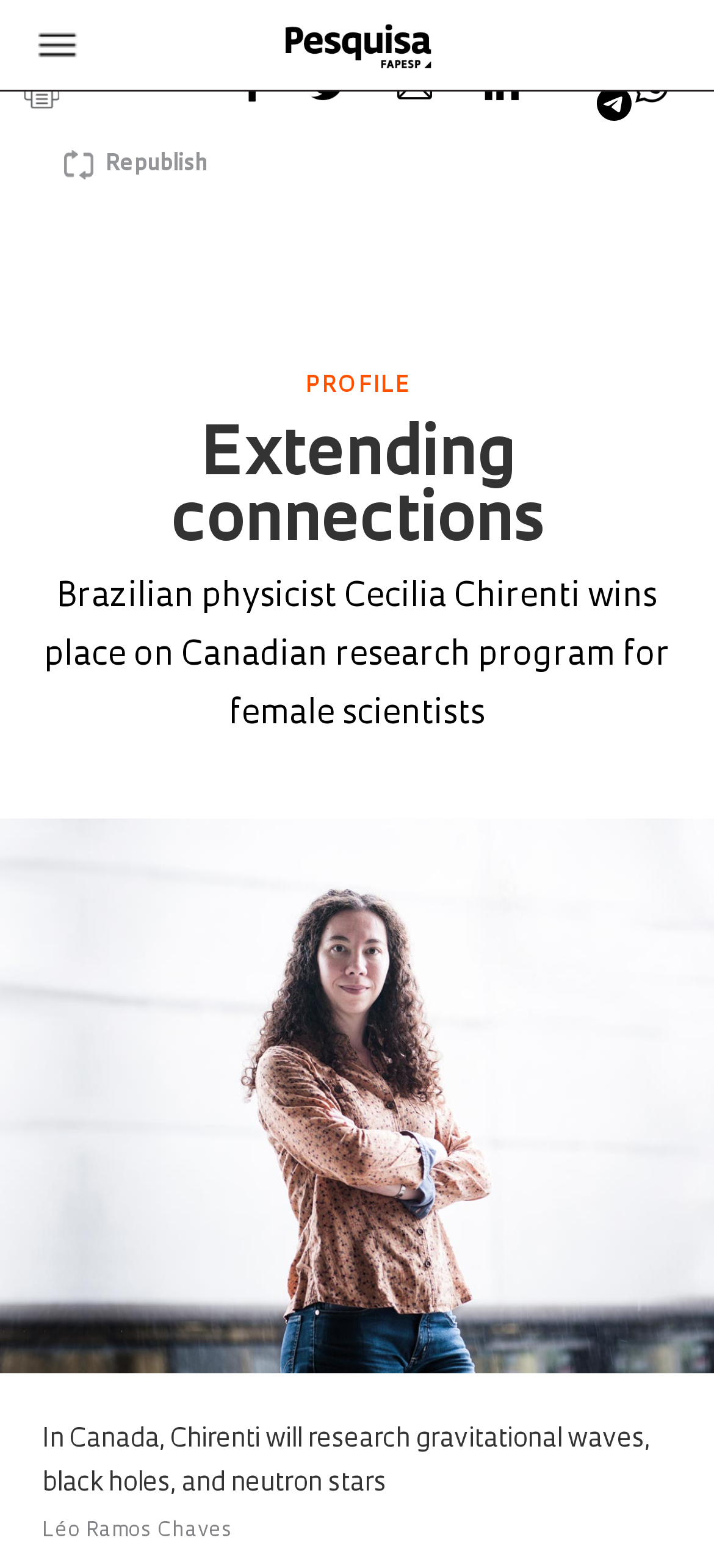Given the following UI element description: "alt="Share on Whatsapp" title="Whatsapp"", find the bounding box coordinates in the webpage screenshot.

[0.89, 0.064, 1.0, 0.077]